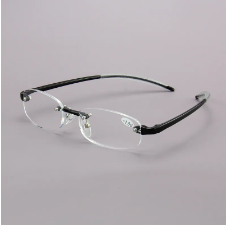Generate an elaborate description of what you see in the image.

This image showcases a stylish pair of frameless reading glasses from the "EUGENIA 2021" collection. The glasses feature a sleek design with clear lenses and a slim, modern black frame, making them suitable for both casual and professional settings. Ideal for those seeking a lightweight option for everyday wear, these glasses combine functionality with contemporary aesthetics. They are being marketed within the context of a promotional offer highlighting their popularity and quality in the eyewear industry.